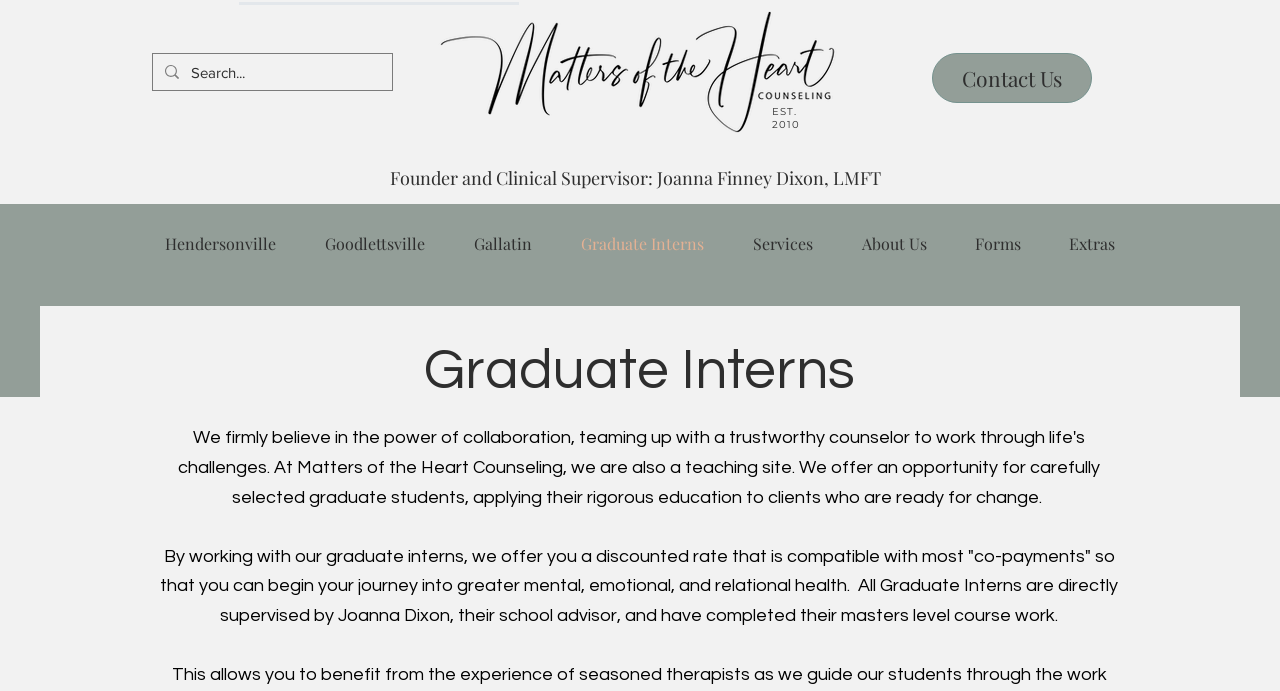How are graduate interns supervised?
Using the information from the image, answer the question thoroughly.

I found the answer by reading the static text that says 'All Graduate Interns are directly supervised by Joanna Dixon, their school advisor, and have completed their masters level course work.' This implies that graduate interns are supervised directly by Joanna Dixon and their school advisor.